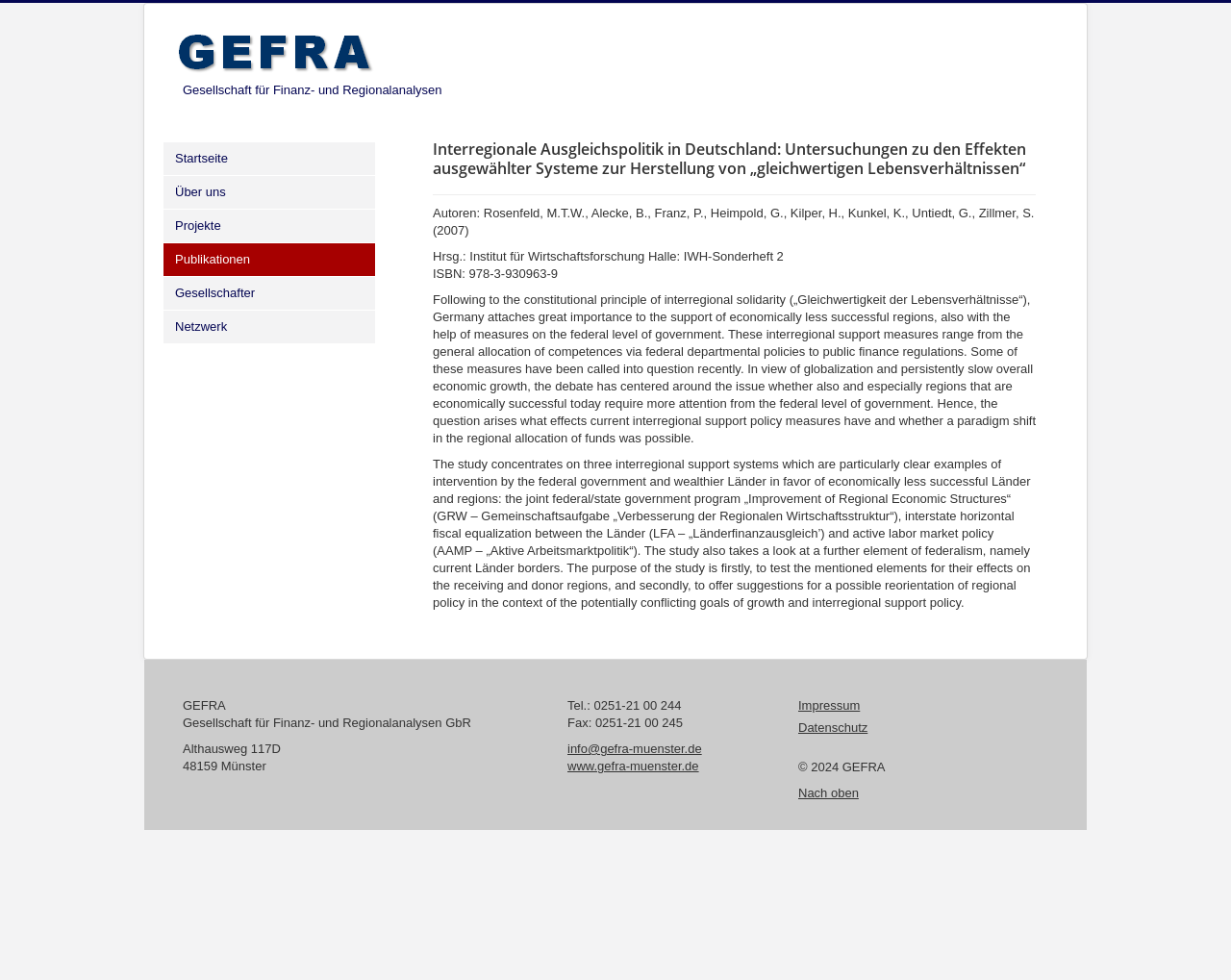Respond with a single word or phrase to the following question:
What is the ISBN of the publication?

978-3-930963-9